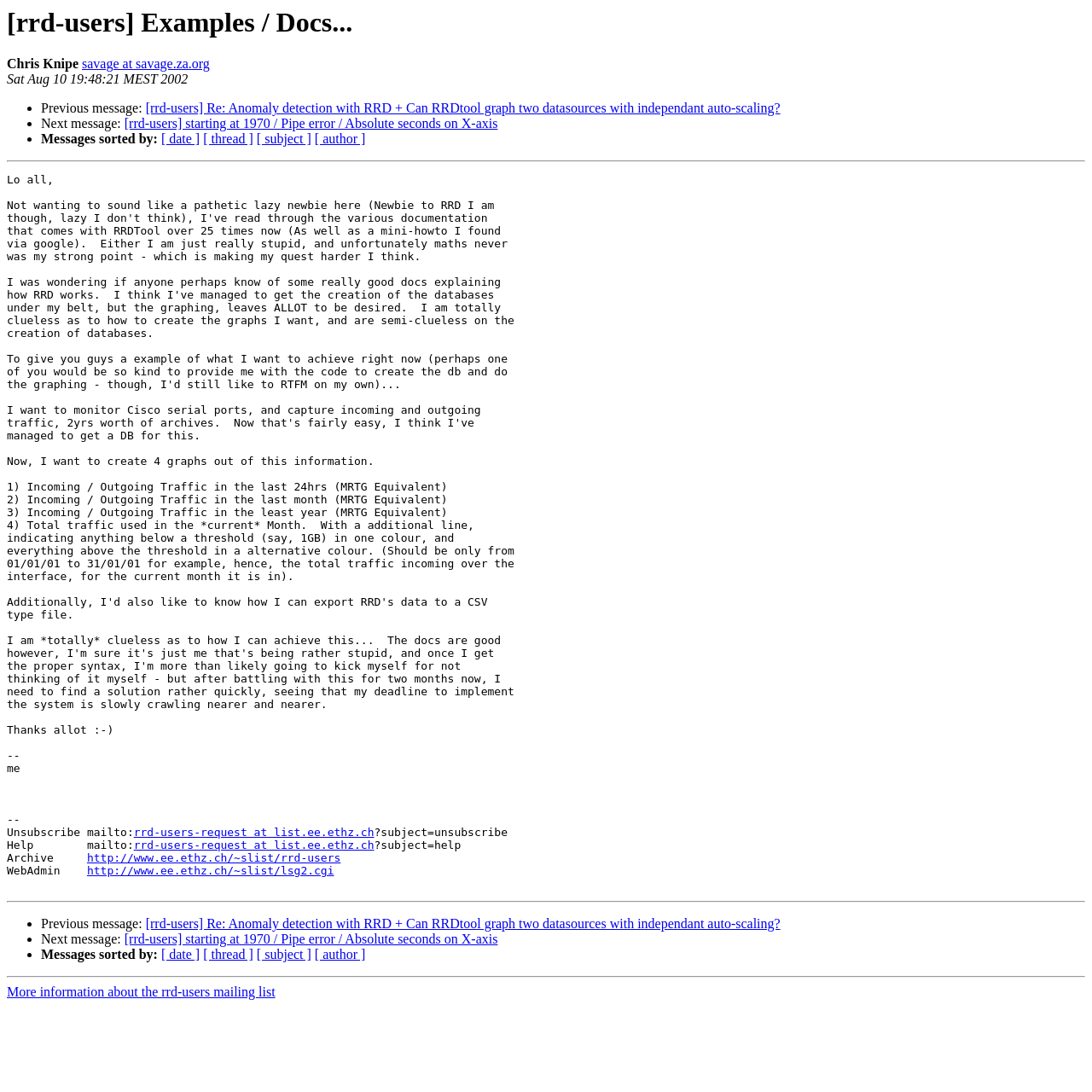What is the purpose of the link 'rrd-users-request at list.ee.ethz.ch'?
Please ensure your answer is as detailed and informative as possible.

The purpose of the link 'rrd-users-request at list.ee.ethz.ch' can be found in the surrounding static text elements '?subject=unsubscribe
Help' and '?subject=help
Archive', which suggest that the link is used to unsubscribe from the email list or to get help.